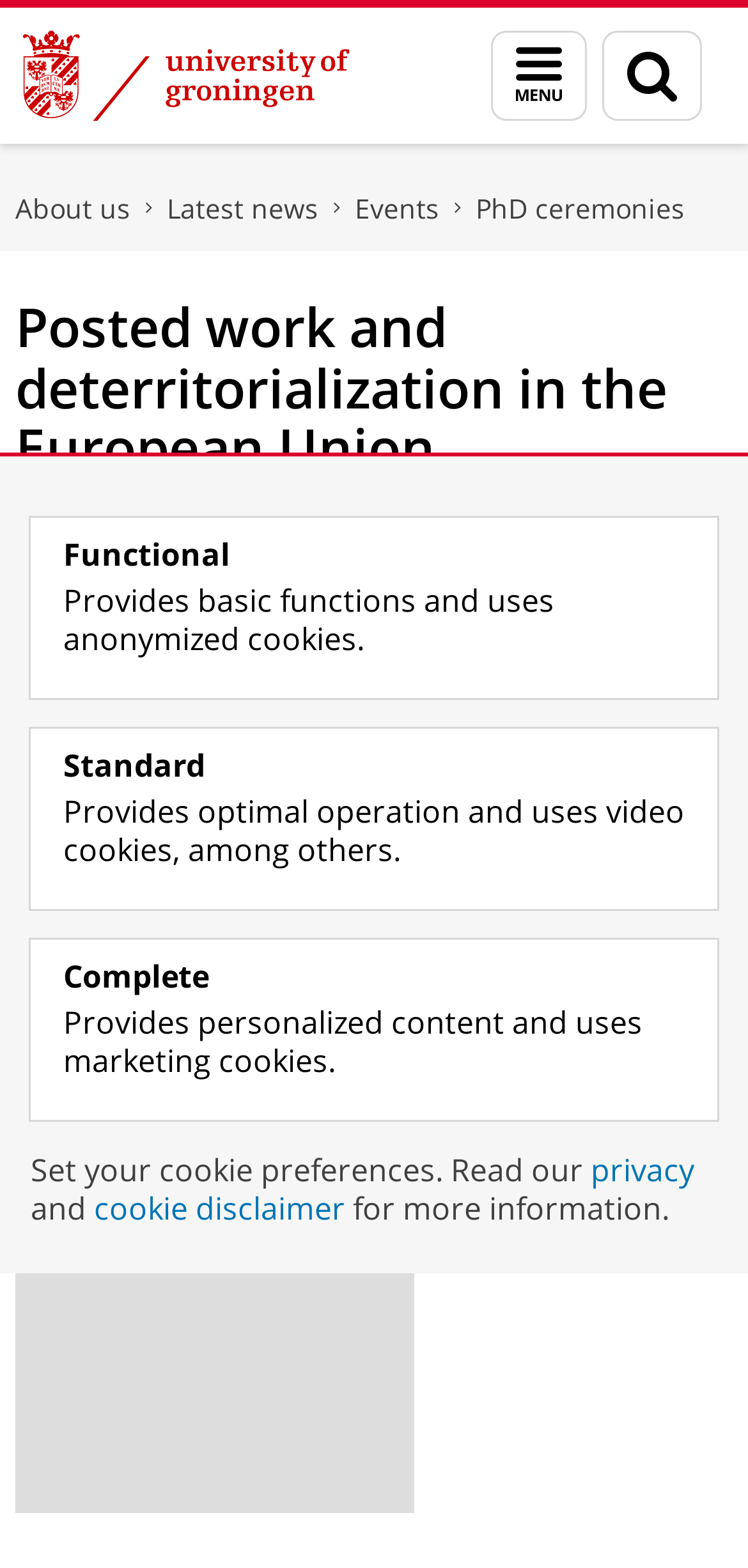Generate the text of the webpage's primary heading.

Posted work and deterritorialization in the European Union